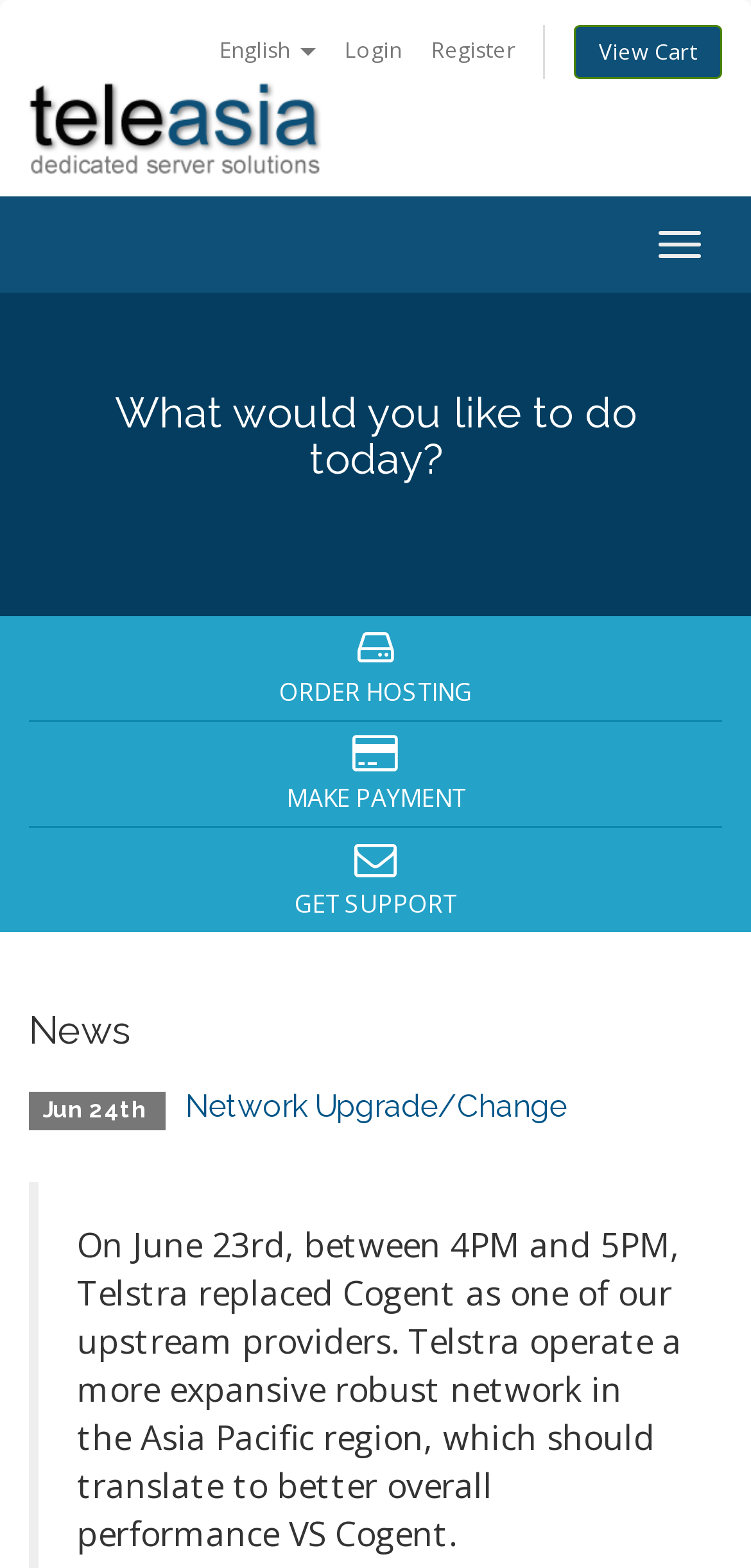Reply to the question with a single word or phrase:
How many links are available in the top navigation bar?

4